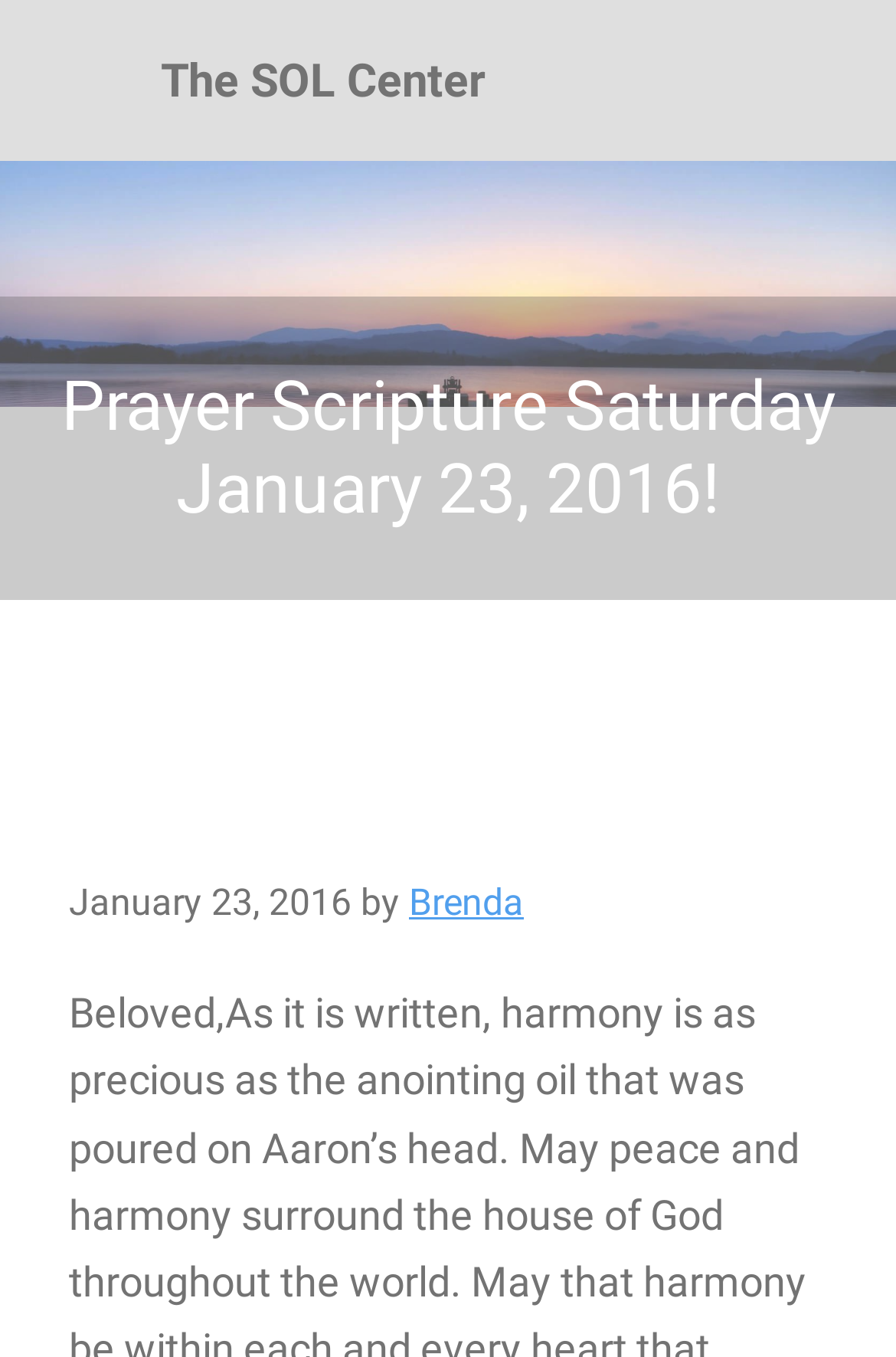What is the date of the prayer scripture?
Please provide a single word or phrase as the answer based on the screenshot.

Saturday January 23, 2016